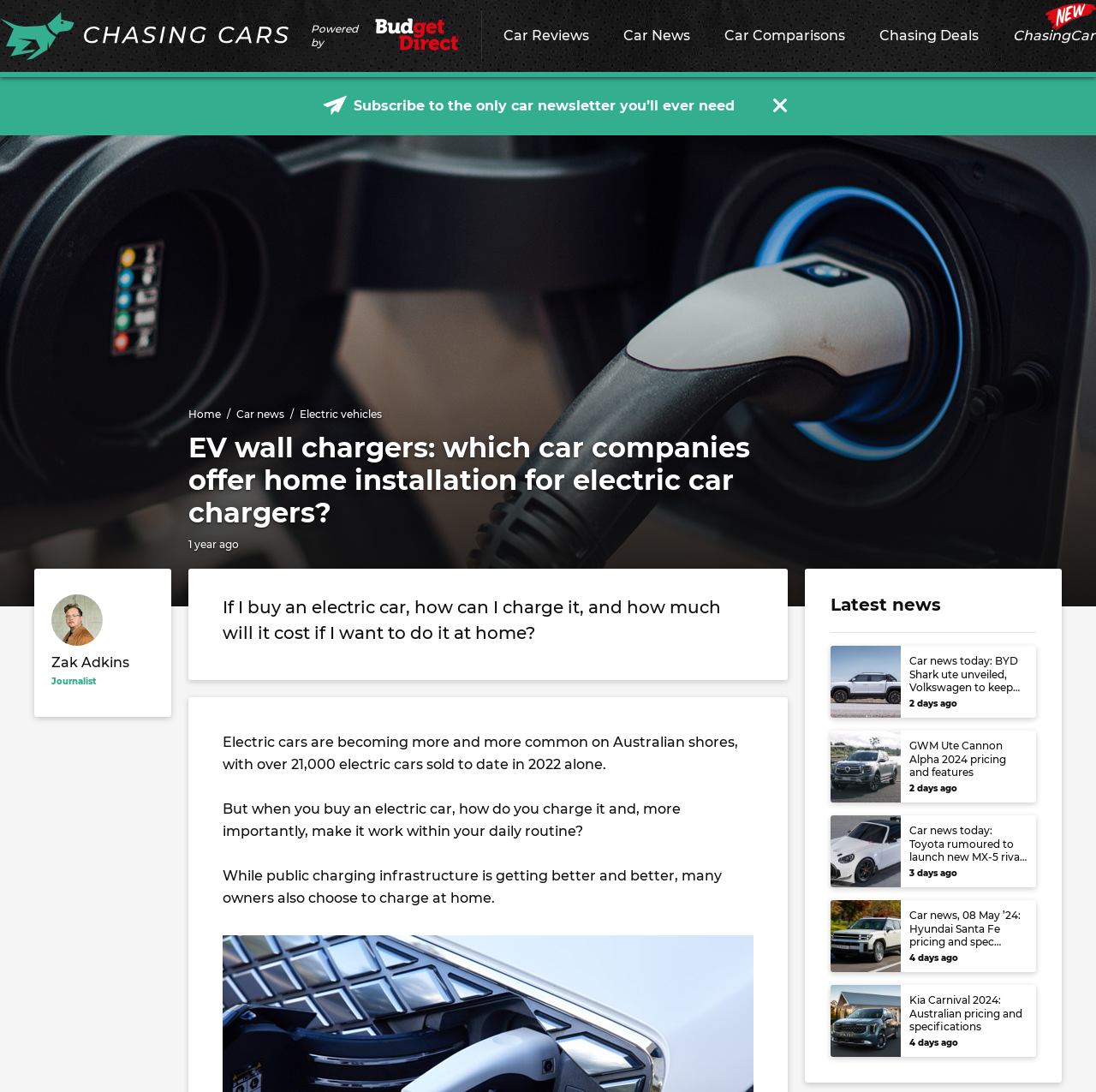How many news articles are listed in the 'Latest news' section? Based on the screenshot, please respond with a single word or phrase.

5